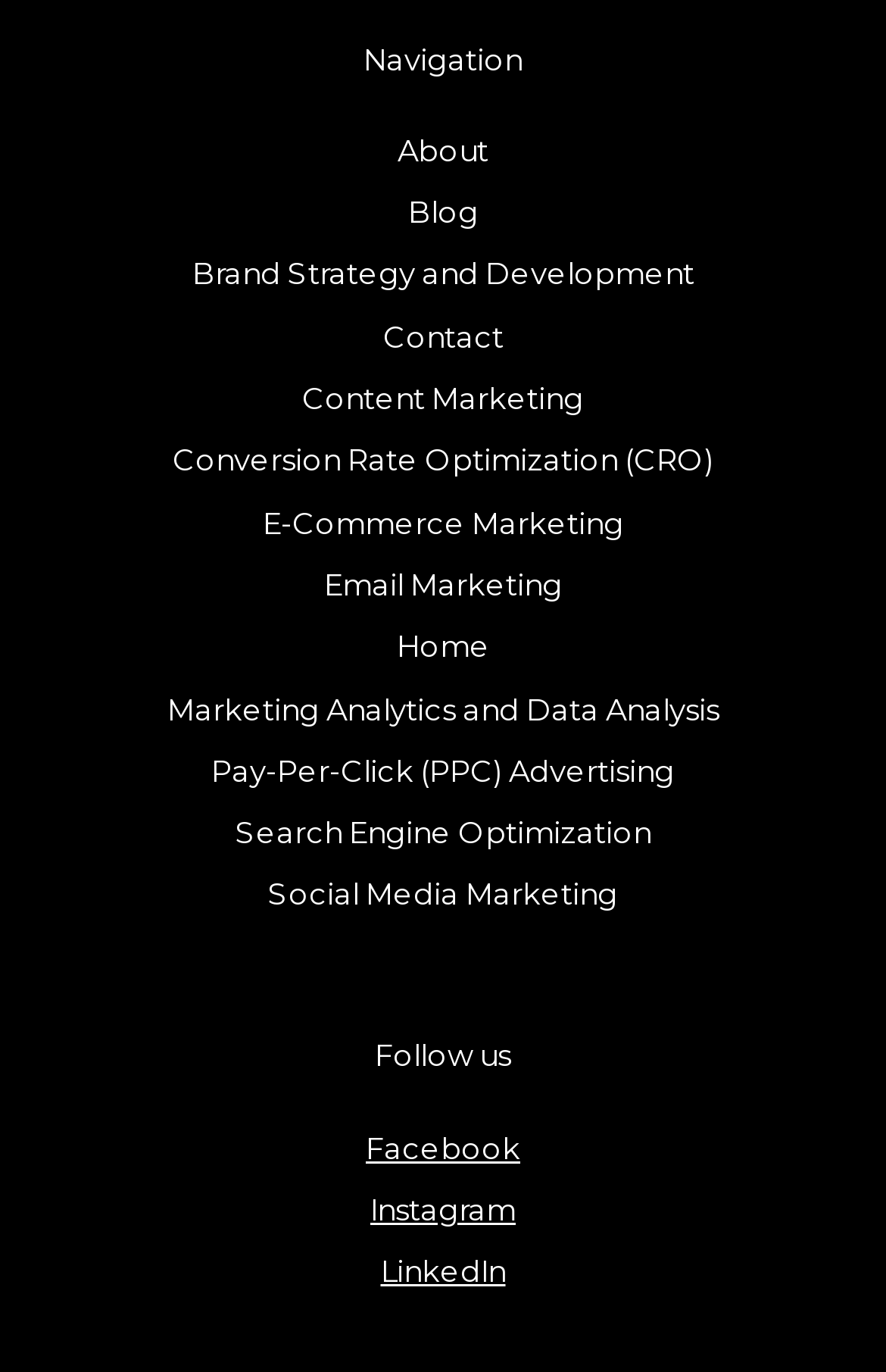Please provide a brief answer to the question using only one word or phrase: 
What is the text above the social media links?

Follow us